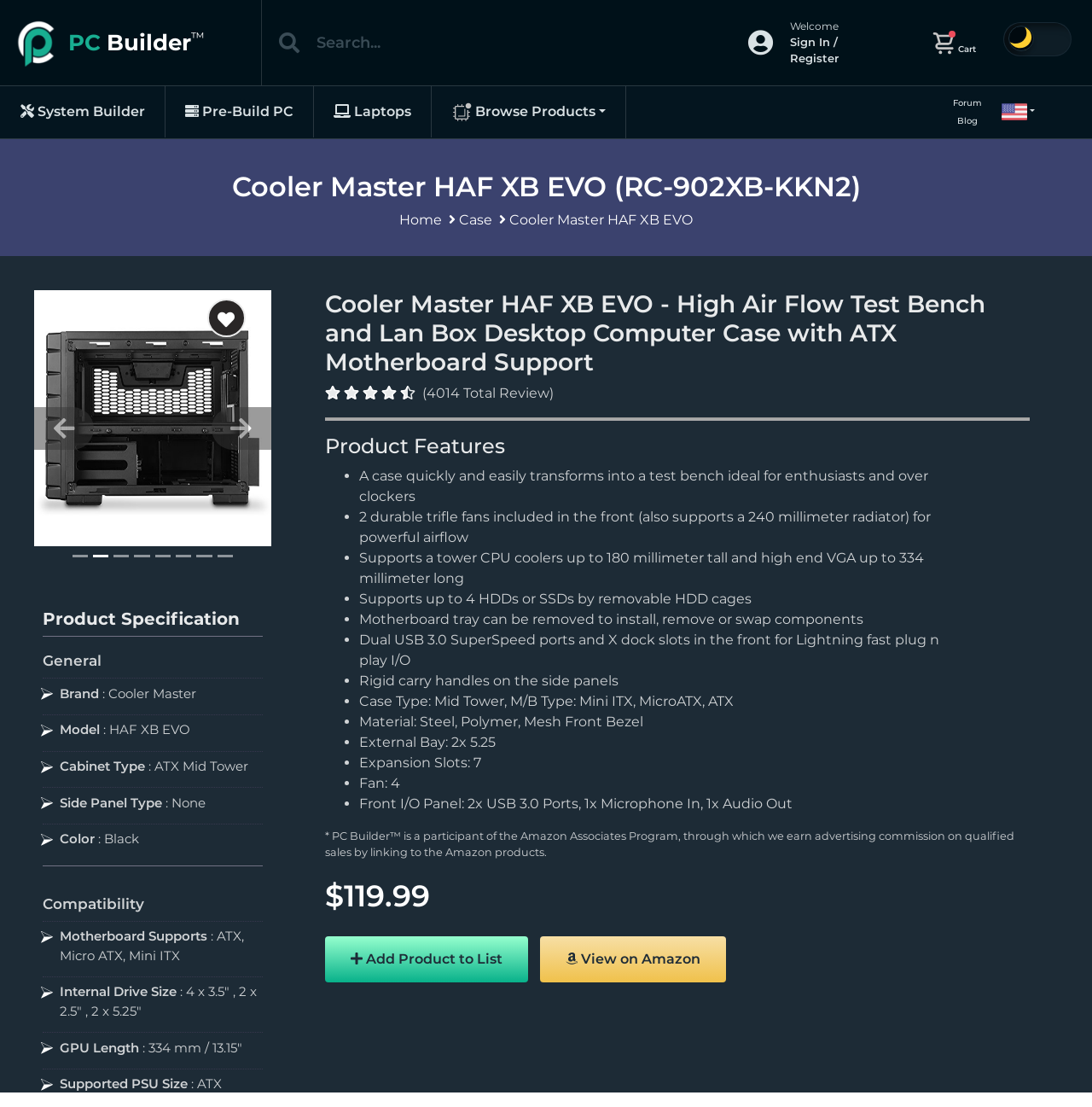Please predict the bounding box coordinates (top-left x, top-left y, bottom-right x, bottom-right y) for the UI element in the screenshot that fits the description: Prev

[0.031, 0.262, 0.042, 0.511]